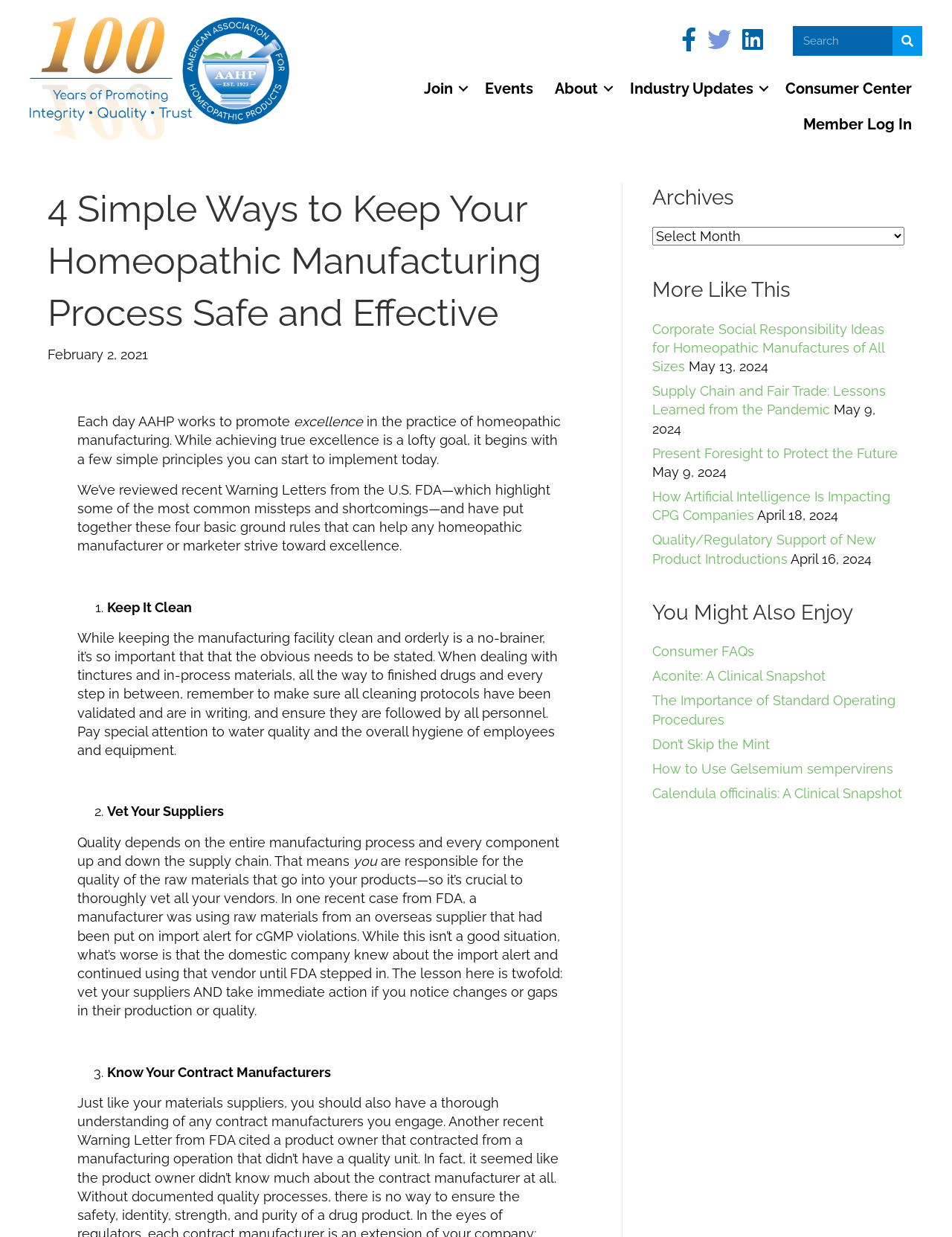Could you specify the bounding box coordinates for the clickable section to complete the following instruction: "Learn about Corporate Social Responsibility Ideas for Homeopathic Manufactures of All Sizes"?

[0.685, 0.26, 0.929, 0.302]